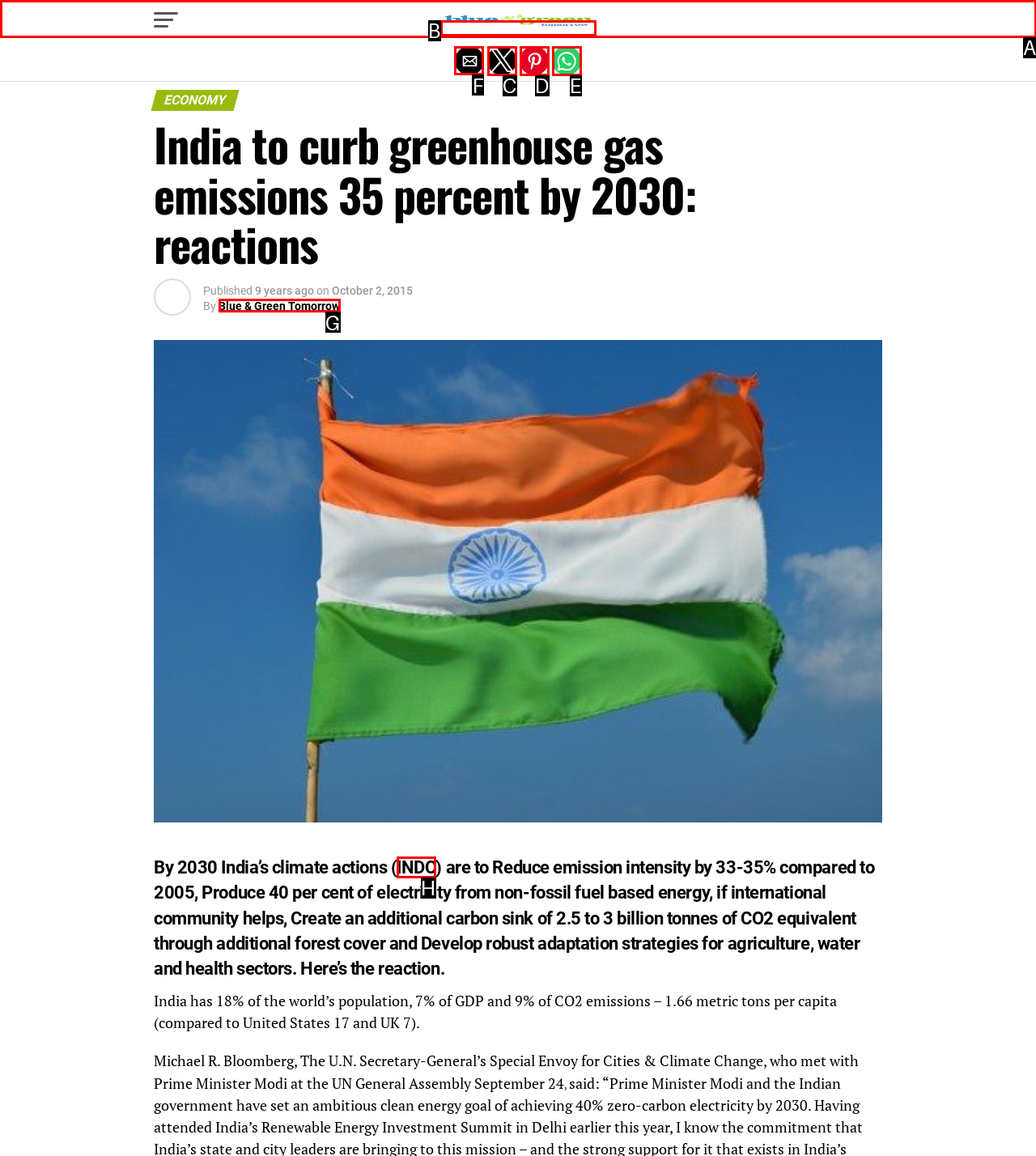Tell me which one HTML element I should click to complete the following task: Click the 'Share by email' button Answer with the option's letter from the given choices directly.

F